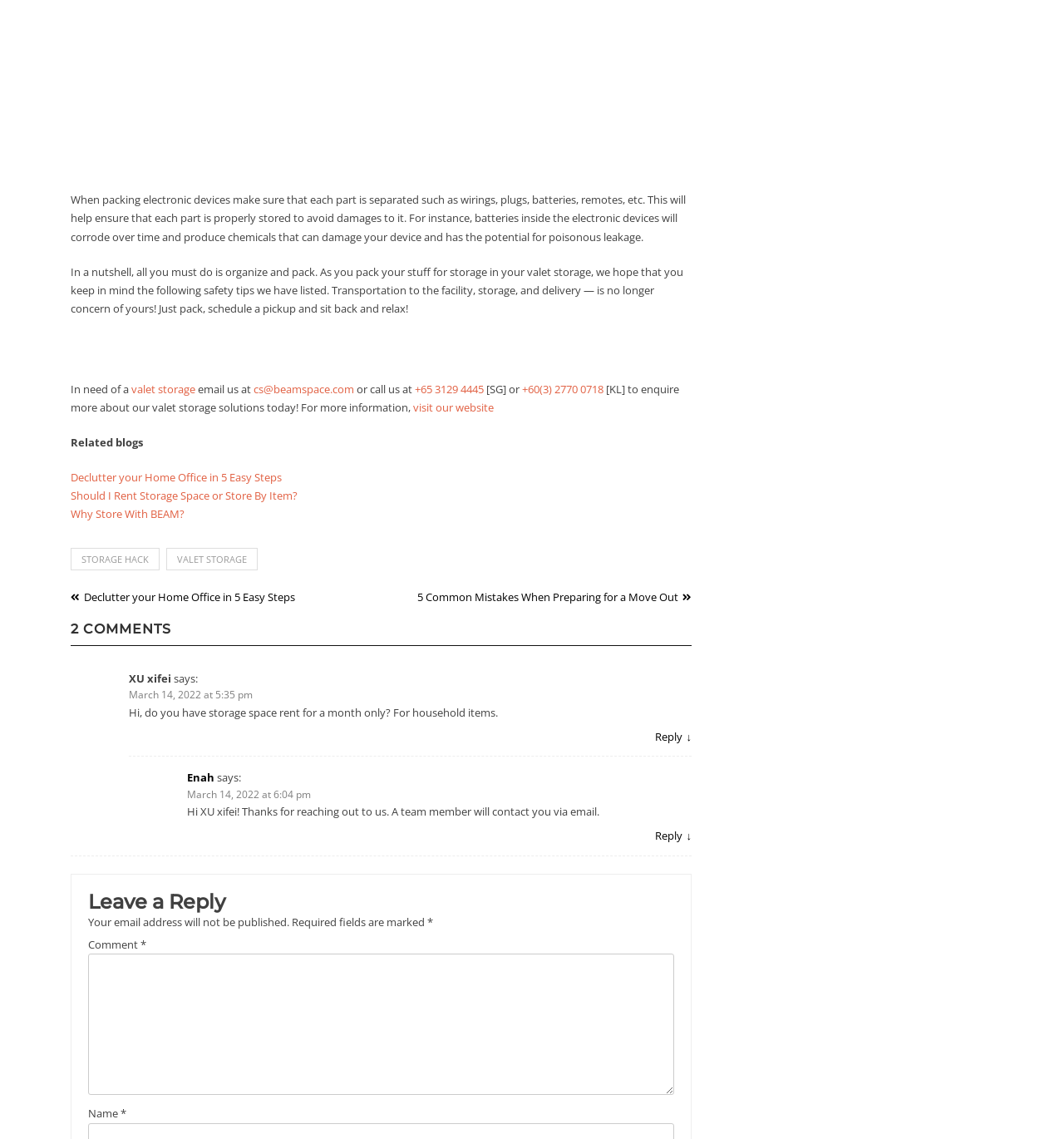Give the bounding box coordinates for this UI element: "valet storage". The coordinates should be four float numbers between 0 and 1, arranged as [left, top, right, bottom].

[0.123, 0.335, 0.184, 0.348]